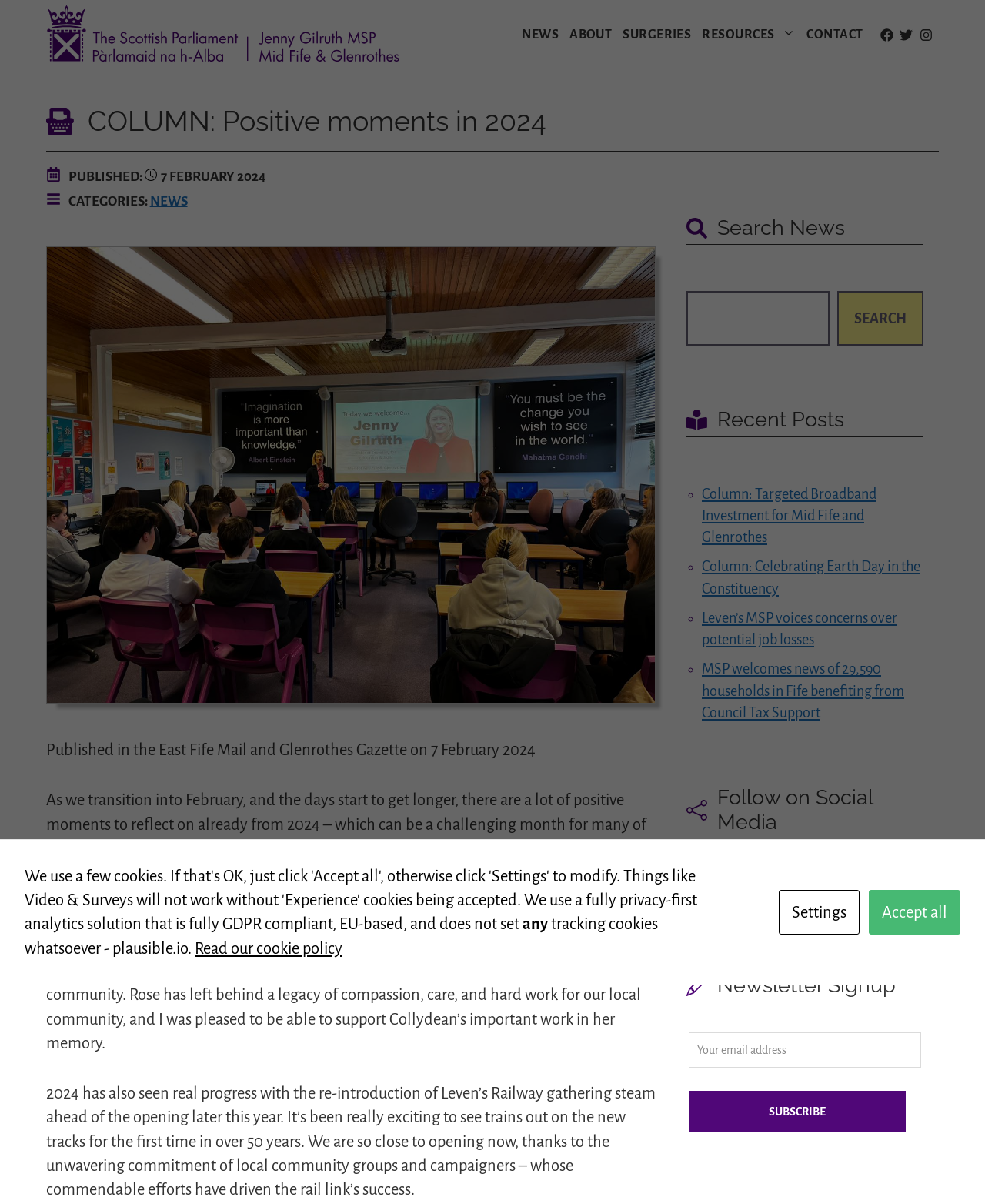What is the purpose of the search box?
Use the information from the image to give a detailed answer to the question.

I found the answer by looking at the search box and its surrounding elements. The search box is located in a section labeled 'Search News', which suggests that its purpose is to search for news articles or content on the webpage.